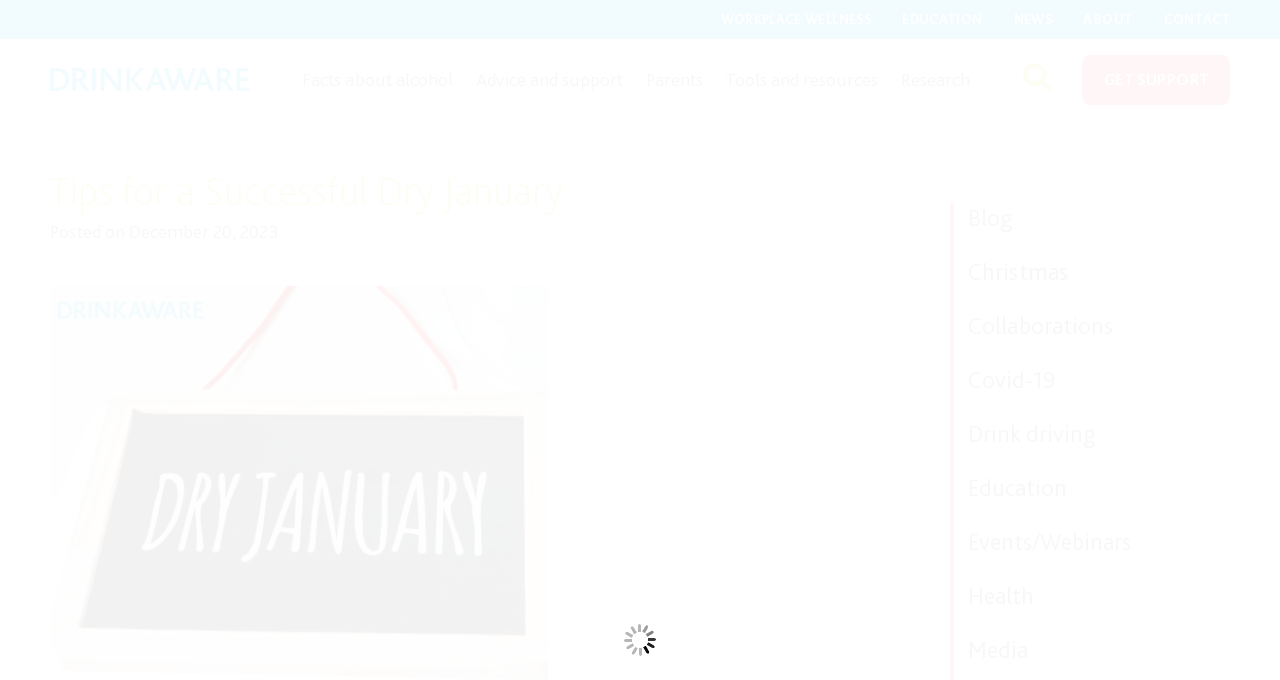Respond with a single word or phrase to the following question:
What is the logo of the website?

Drinkaware-Logo